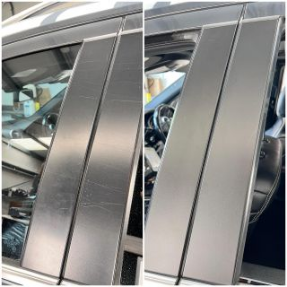What is the purpose of the restoration process?
Please give a detailed and elaborate explanation in response to the question.

The caption explains that the restoration process not only rejuvenates the look of the car but also protects the materials, ensuring longevity and maintaining the vehicle's appeal.